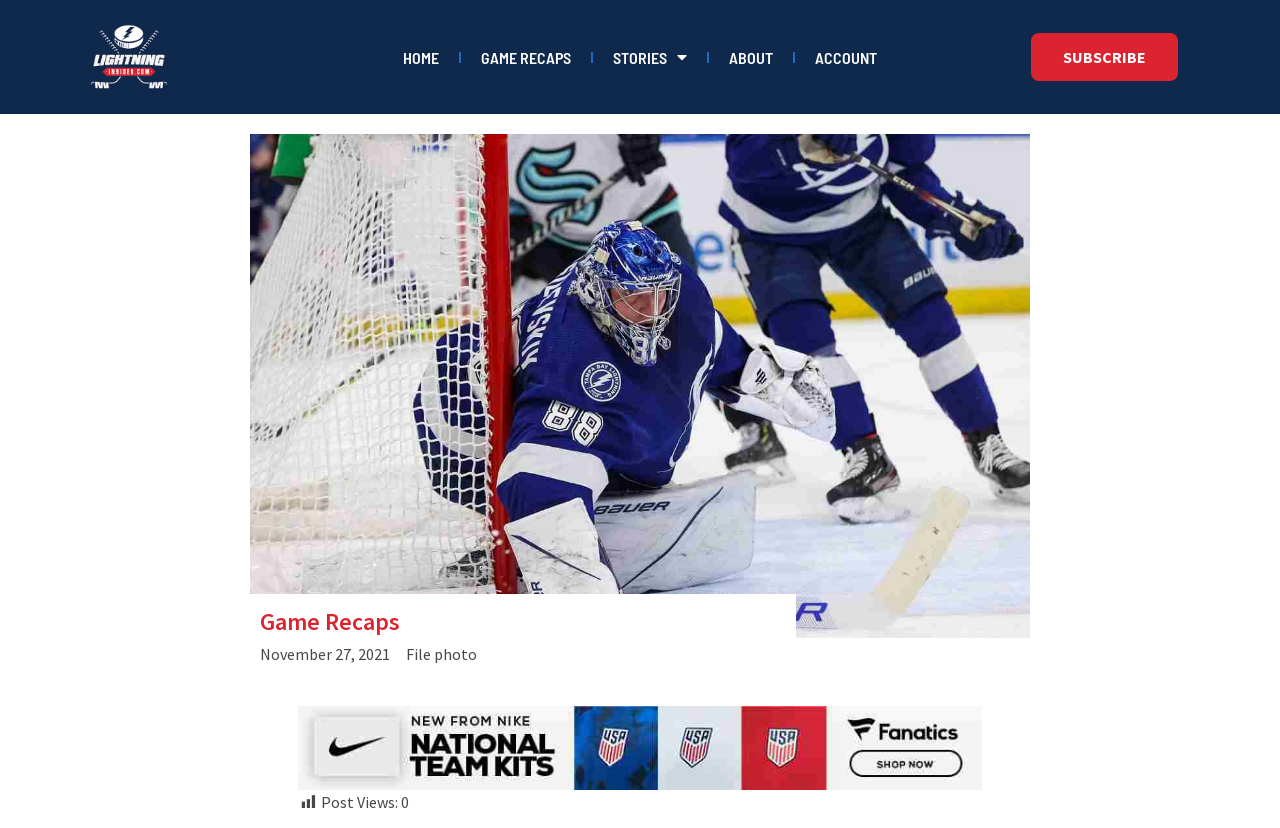Bounding box coordinates are given in the format (top-left x, top-left y, bottom-right x, bottom-right y). All values should be floating point numbers between 0 and 1. Provide the bounding box coordinate for the UI element described as: Game Recaps

[0.203, 0.732, 0.312, 0.769]